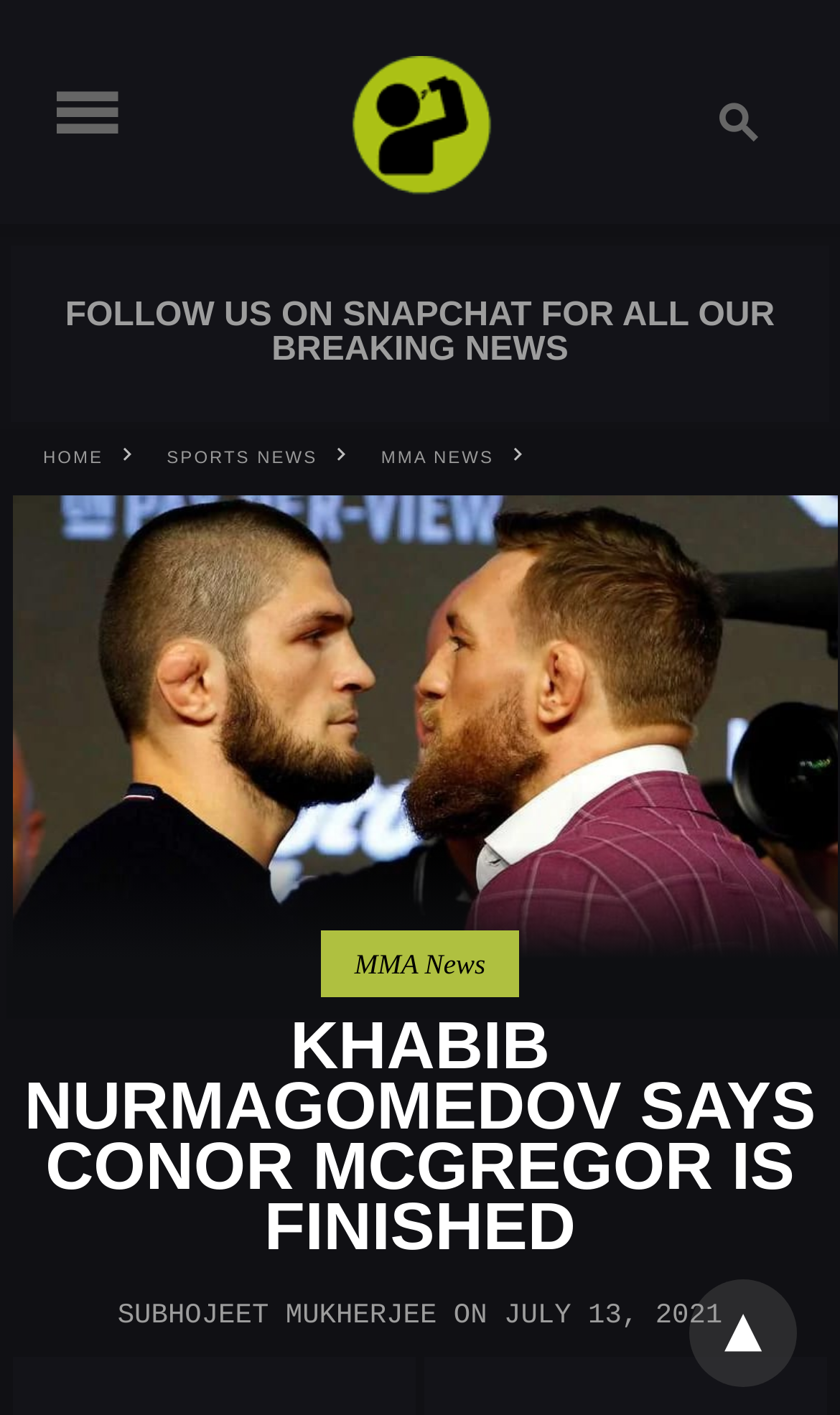Please indicate the bounding box coordinates for the clickable area to complete the following task: "Read the MMA News". The coordinates should be specified as four float numbers between 0 and 1, i.e., [left, top, right, bottom].

[0.422, 0.67, 0.578, 0.693]